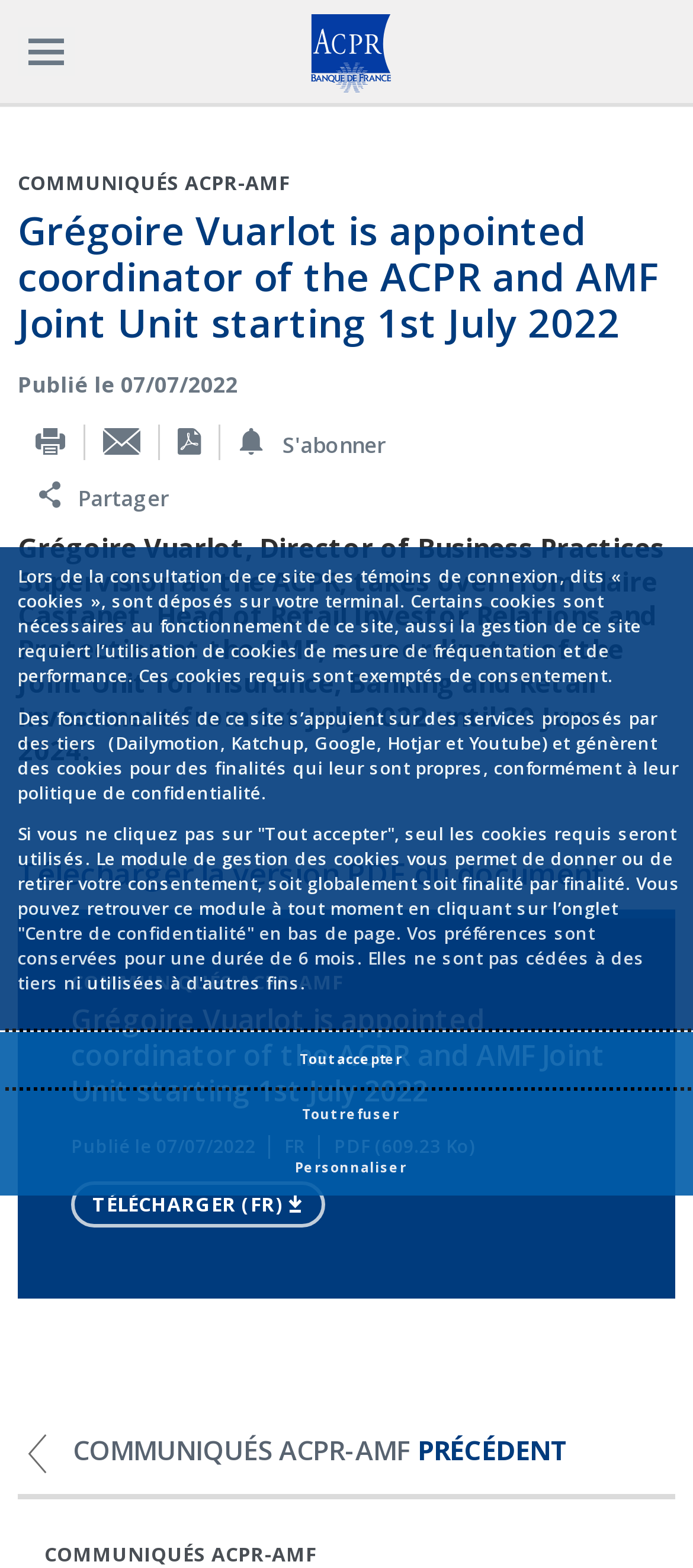Identify the bounding box coordinates for the UI element described as follows: Envoyer par mail. Use the format (top-left x, top-left y, bottom-right x, bottom-right y) and ensure all values are floating point numbers between 0 and 1.

[0.123, 0.273, 0.228, 0.29]